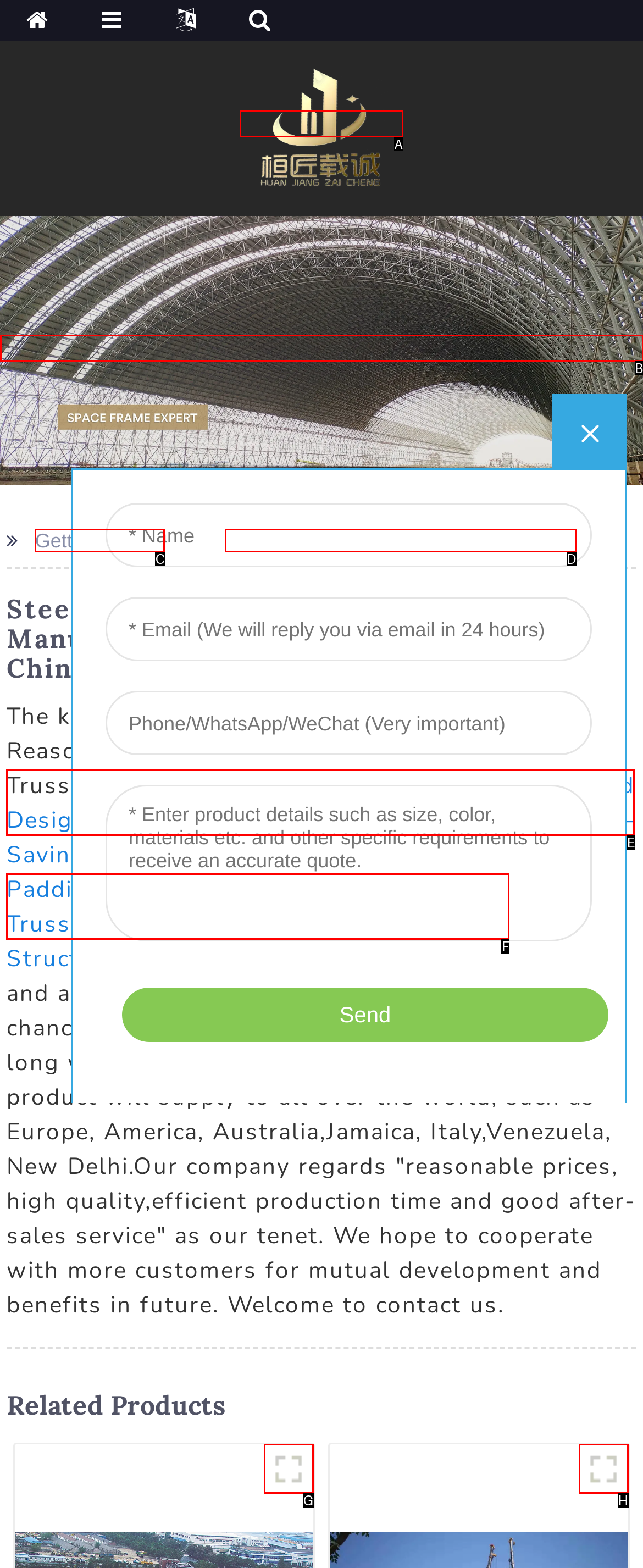Match the following description to a UI element: Sidebar
Provide the letter of the matching option directly.

None